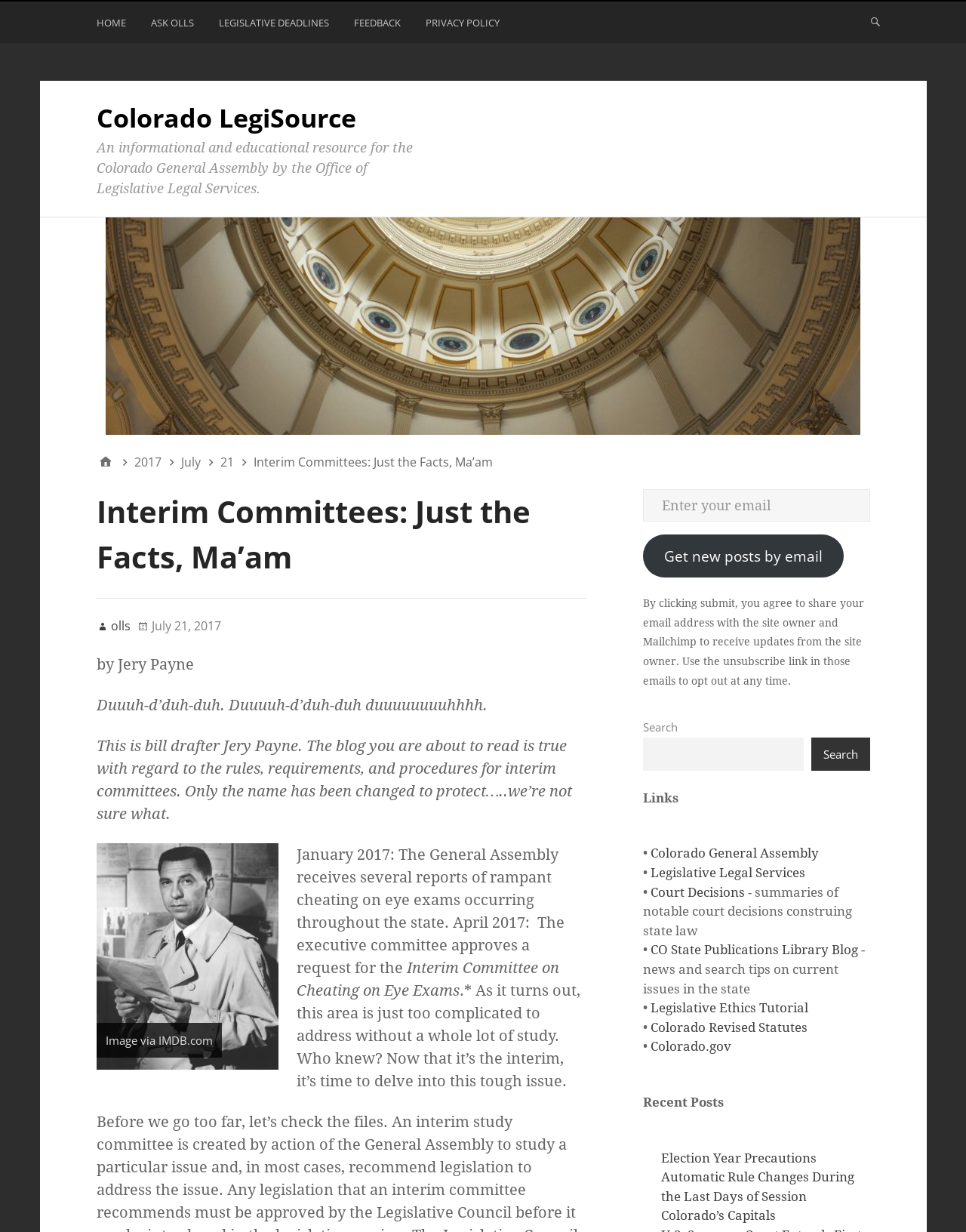What is the date of the blog post?
Identify the answer in the screenshot and reply with a single word or phrase.

Friday, July 21, 2017